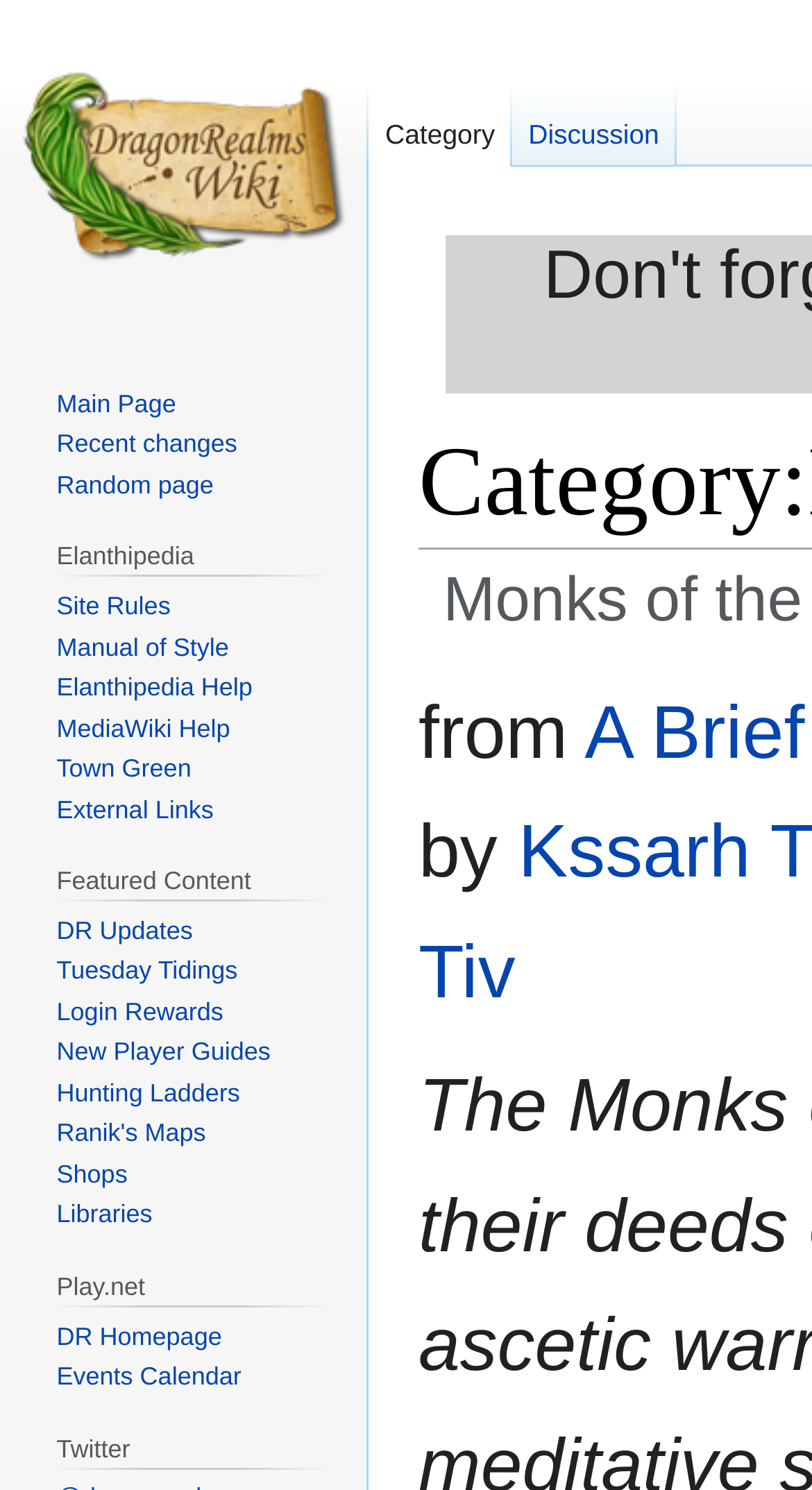Please find the bounding box coordinates (top-left x, top-left y, bottom-right x, bottom-right y) in the screenshot for the UI element described as follows: Site Rules

[0.07, 0.397, 0.21, 0.417]